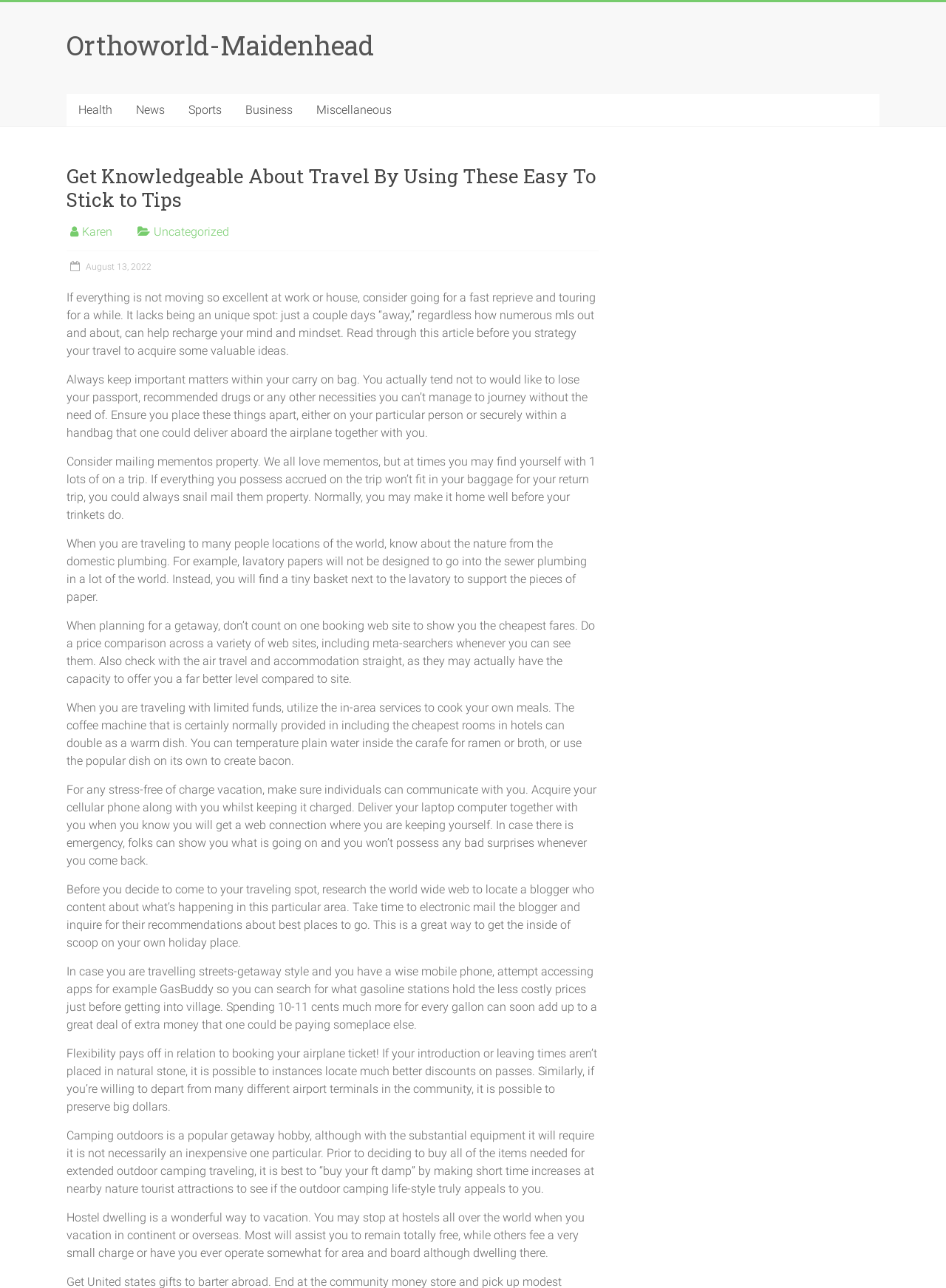Determine the bounding box coordinates of the element's region needed to click to follow the instruction: "Click on the 'Miscellaneous' link". Provide these coordinates as four float numbers between 0 and 1, formatted as [left, top, right, bottom].

[0.322, 0.073, 0.427, 0.098]